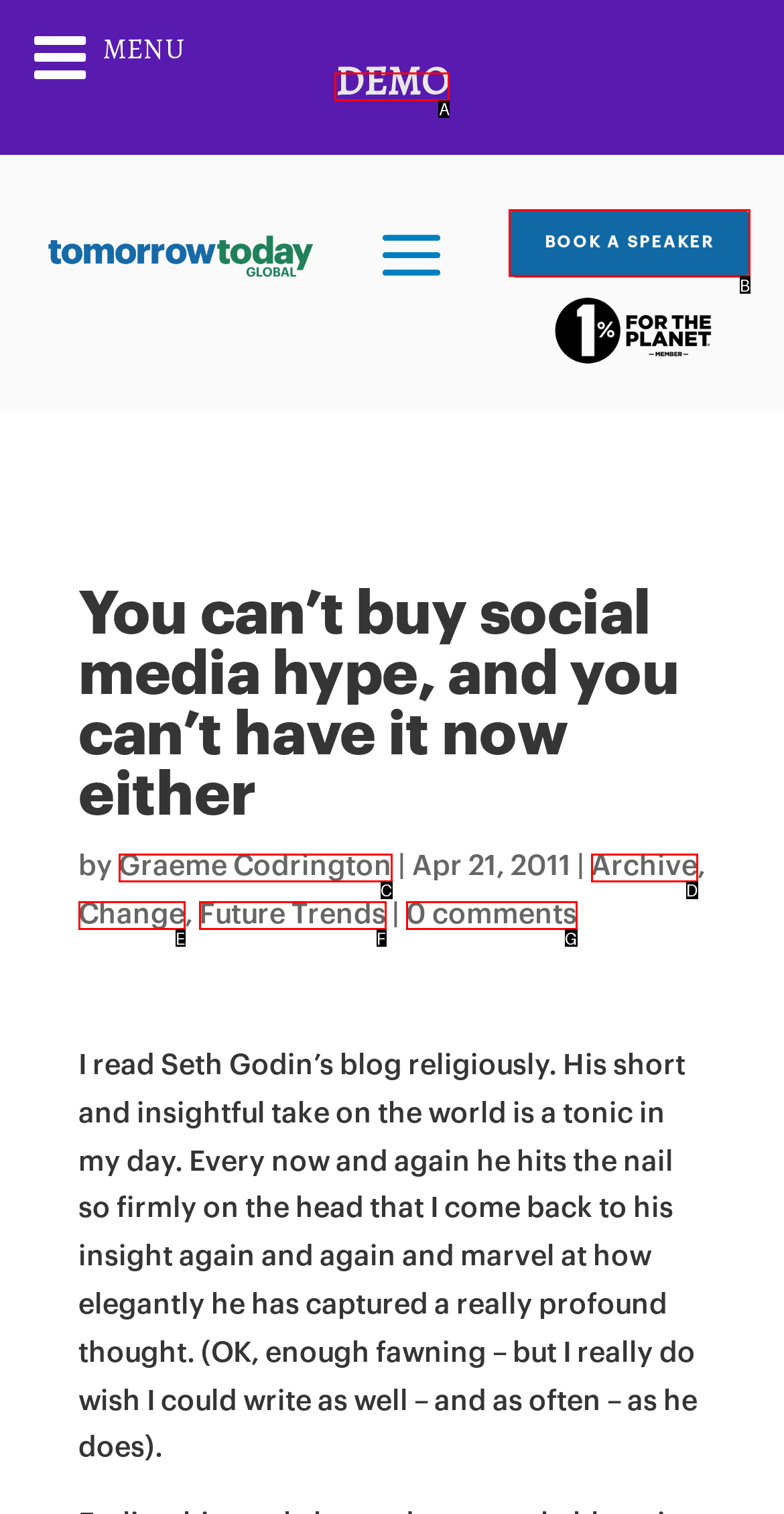Based on the given description: Change, identify the correct option and provide the corresponding letter from the given choices directly.

E